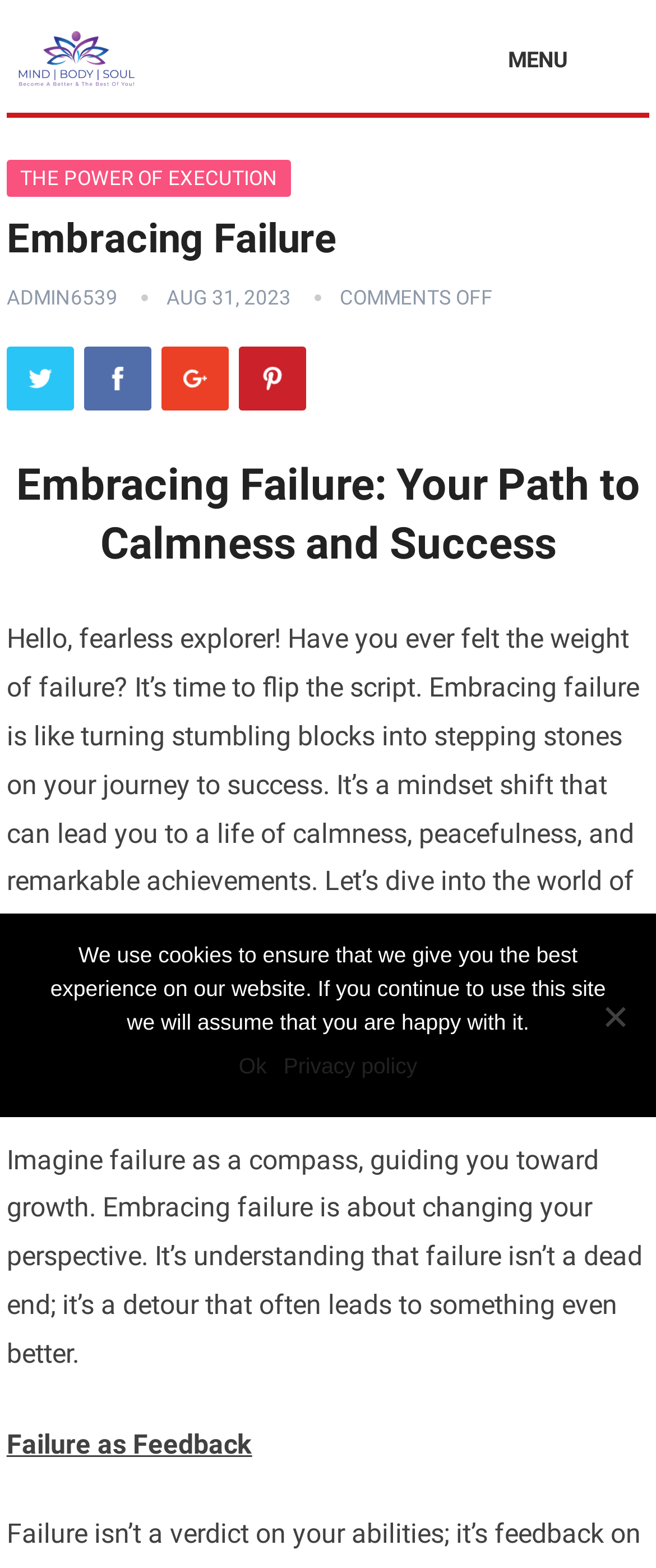How many social media links are available?
Look at the screenshot and give a one-word or phrase answer.

4